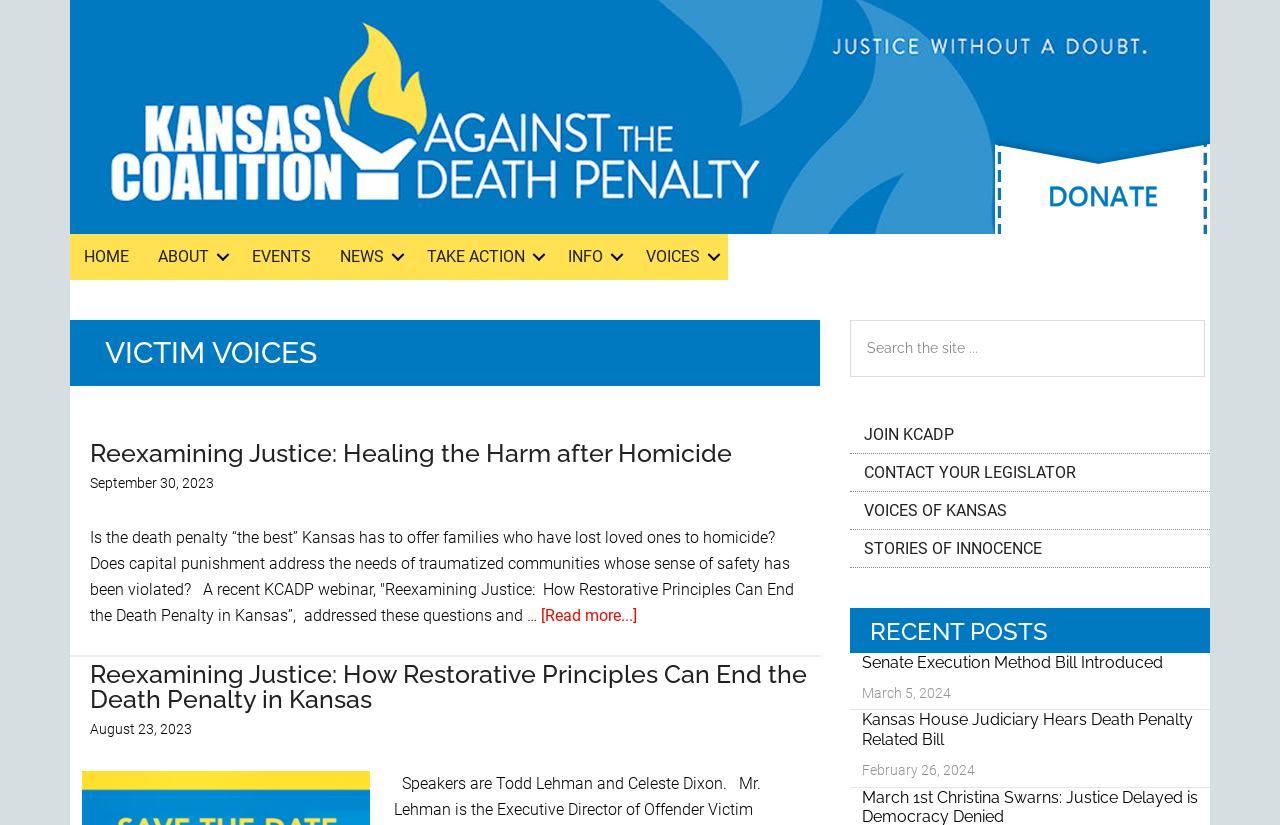What is the purpose of the 'btn-234-donate' button?
Please describe in detail the information shown in the image to answer the question.

The 'btn-234-donate' button is likely a call-to-action button that allows users to make a donation to the organization. This is inferred from the button's text and its prominent placement on the webpage.